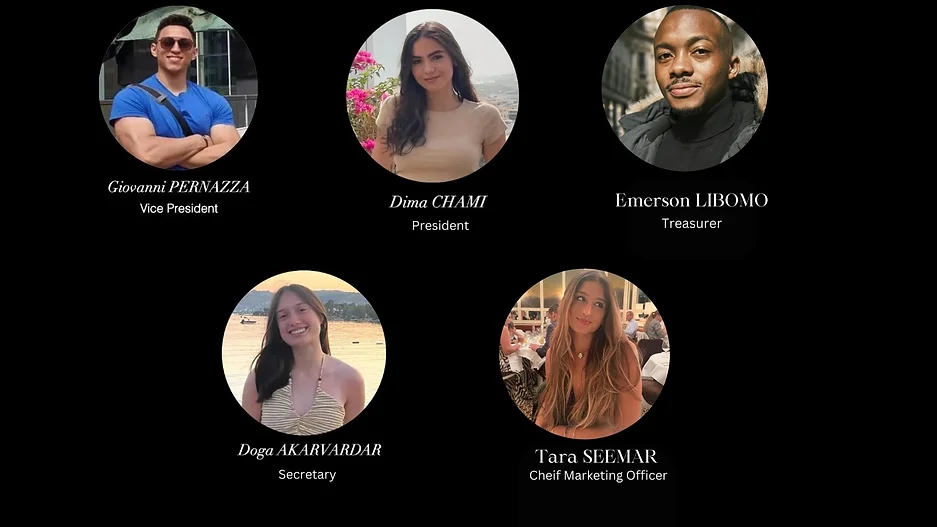What color is Dima Chami's outfit?
Please provide a single word or phrase in response based on the screenshot.

Beige